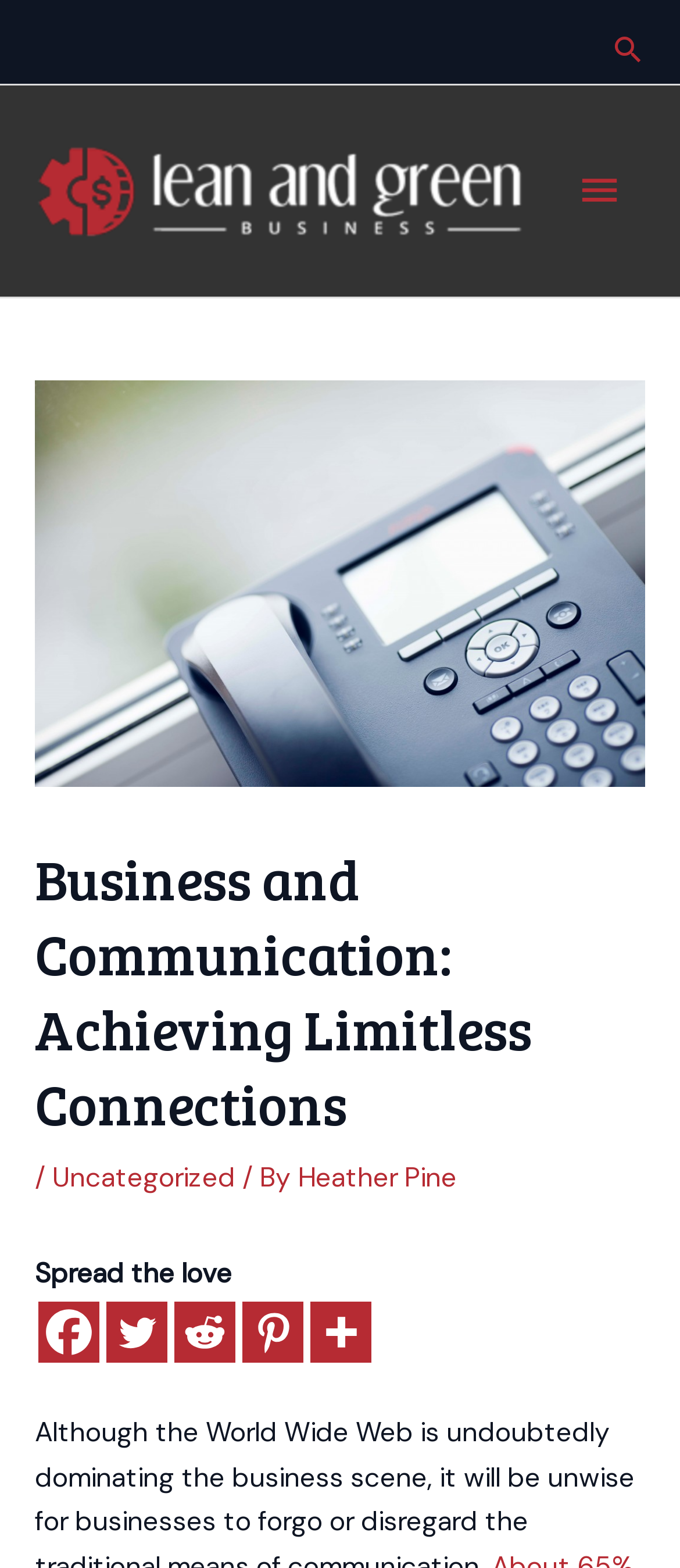What social media platforms are available for sharing?
Based on the visual, give a brief answer using one word or a short phrase.

Facebook, Twitter, Reddit, Pinterest, More